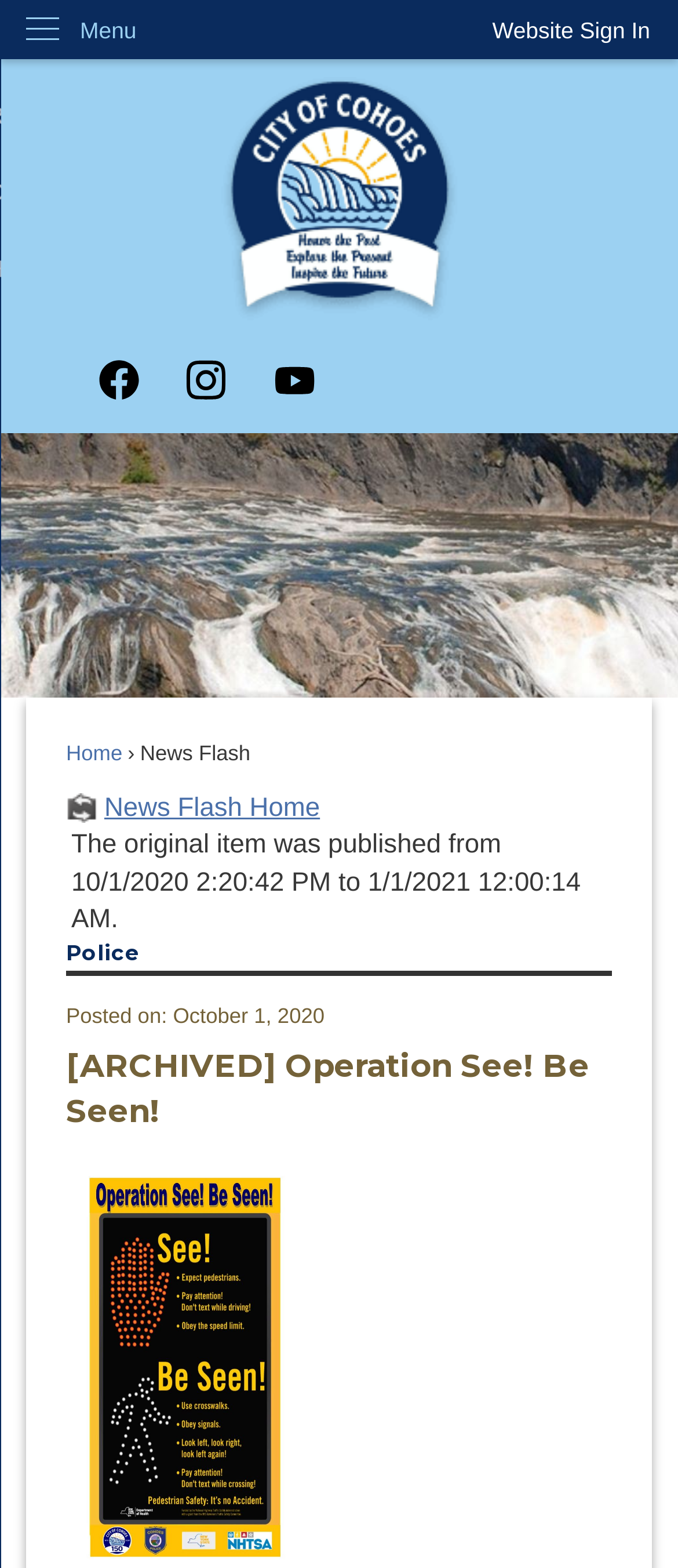Using the given element description, provide the bounding box coordinates (top-left x, top-left y, bottom-right x, bottom-right y) for the corresponding UI element in the screenshot: Menu

[0.0, 0.0, 0.235, 0.038]